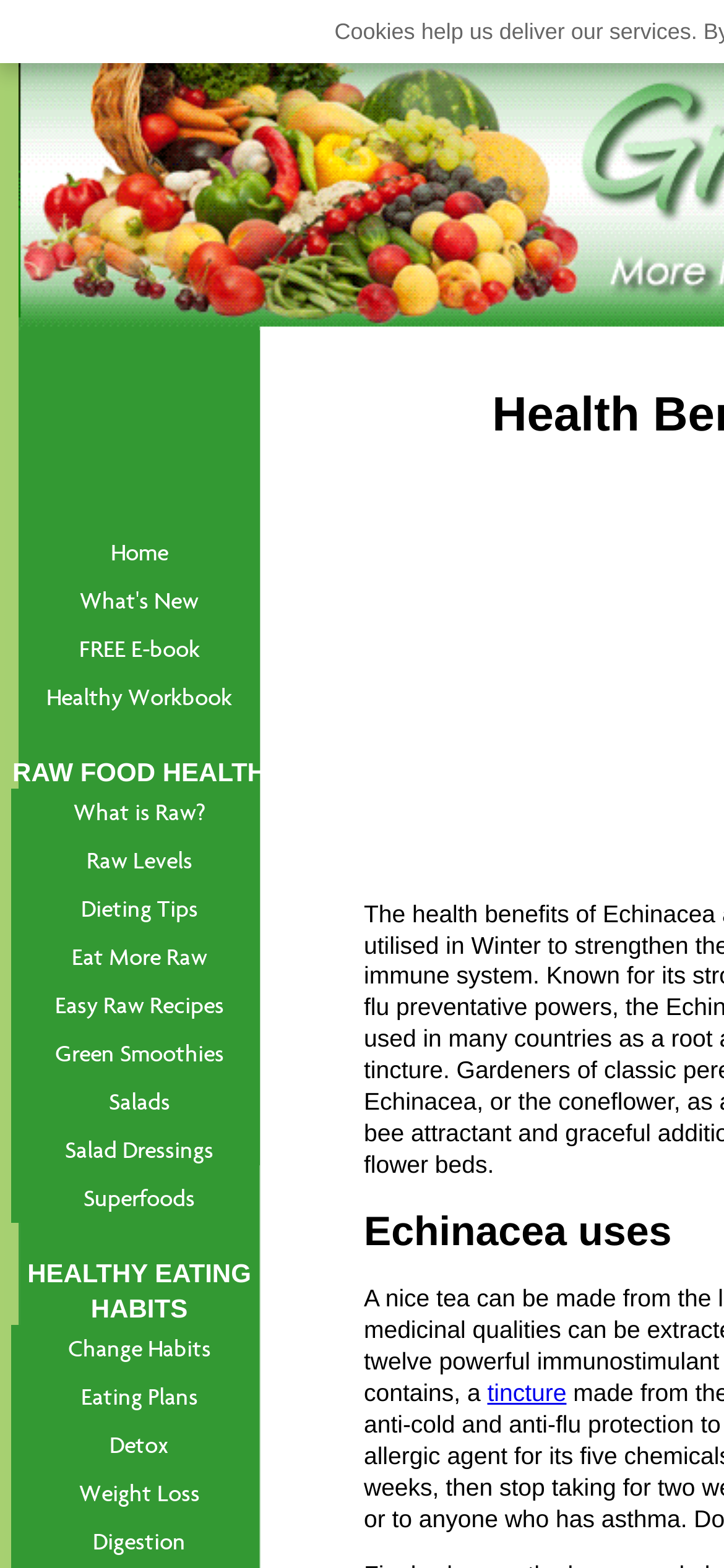Provide the bounding box coordinates for the UI element described in this sentence: "aria-label="Advertisement" name="aswift_0" title="Advertisement"". The coordinates should be four float values between 0 and 1, i.e., [left, top, right, bottom].

[0.036, 0.212, 0.344, 0.318]